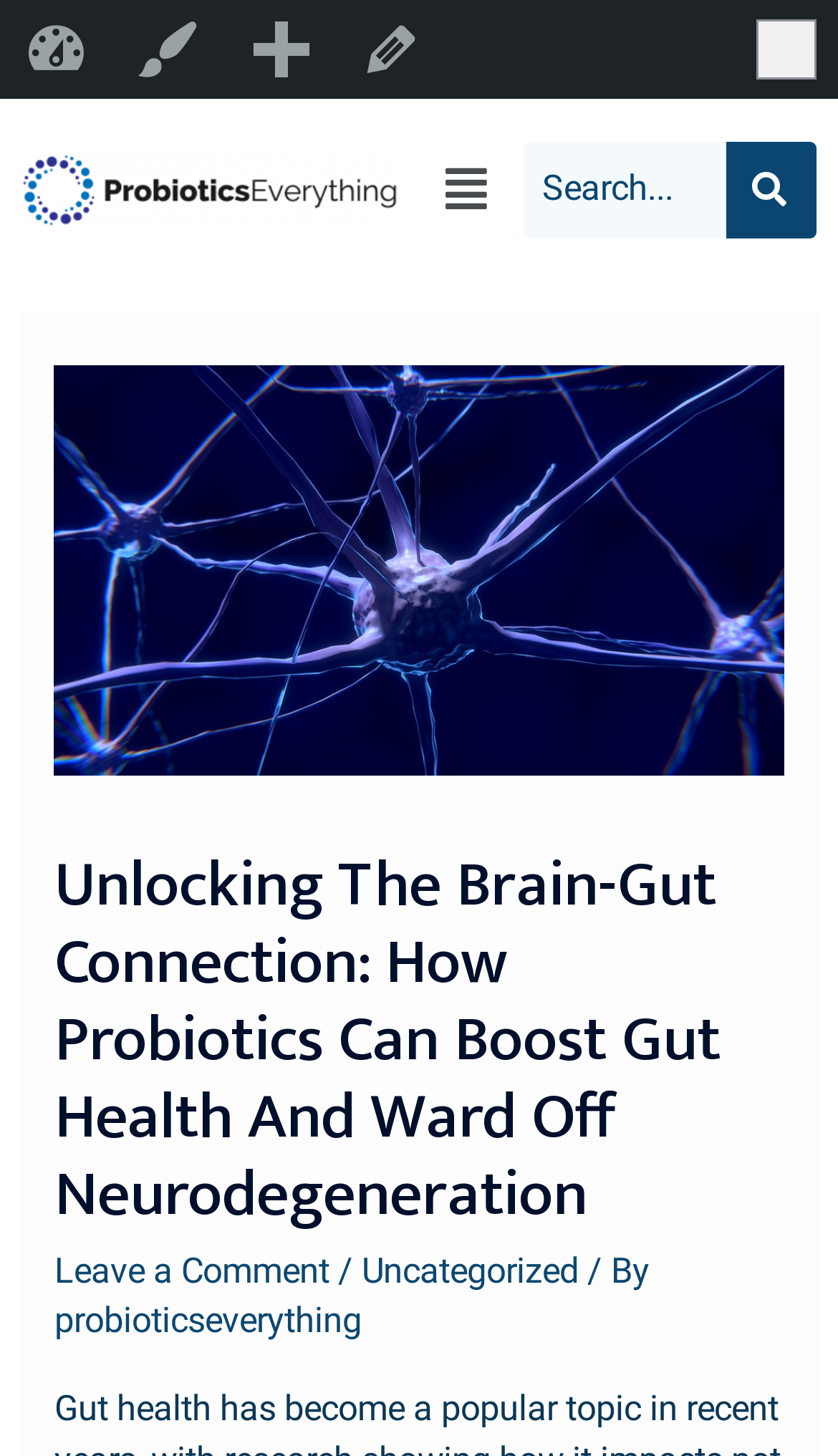Please identify the bounding box coordinates for the region that you need to click to follow this instruction: "Search for probiotics".

[0.626, 0.097, 0.974, 0.163]